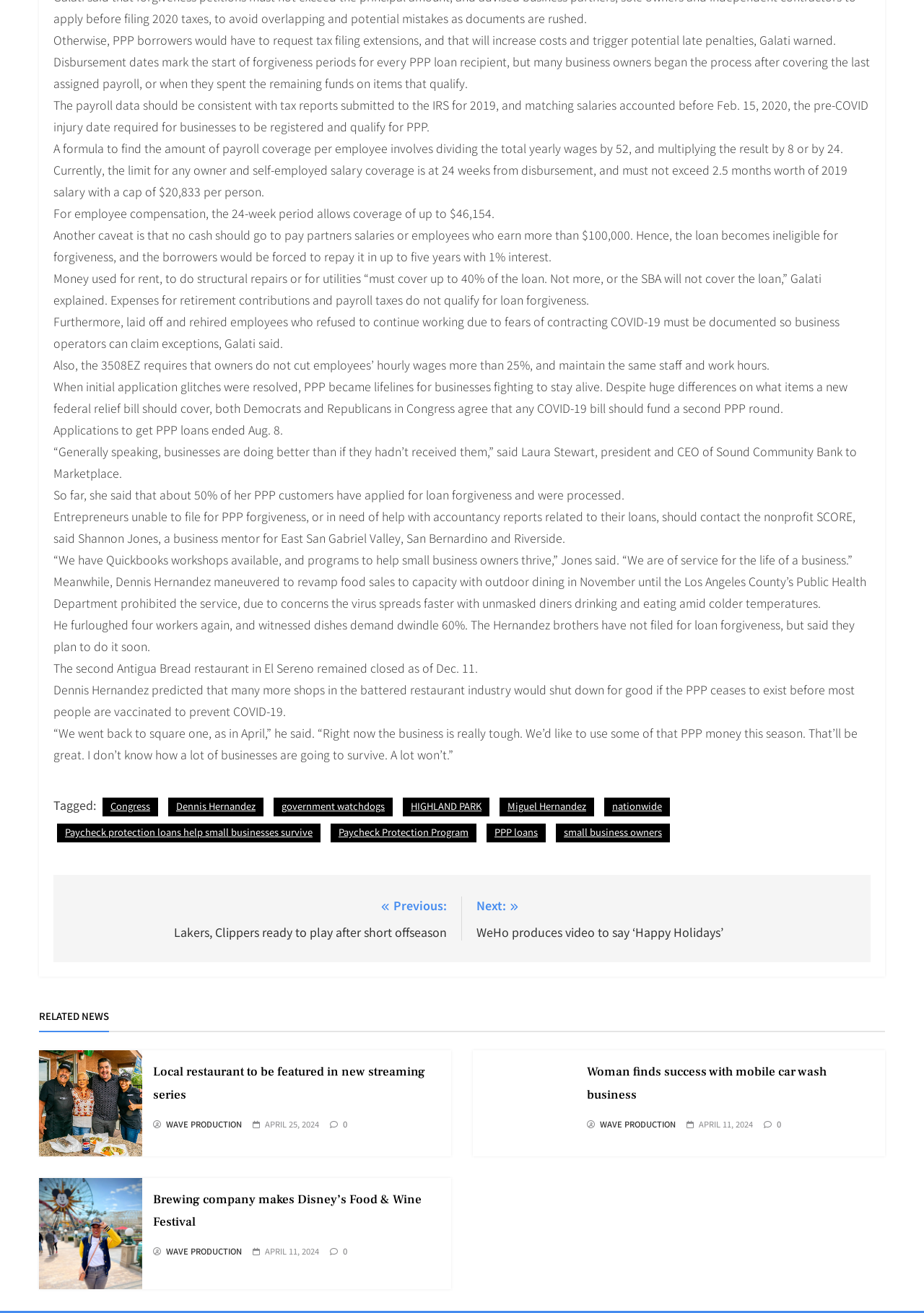What is the limit for any owner and self-employed salary coverage?
Please use the image to deliver a detailed and complete answer.

According to the webpage, the limit for any owner and self-employed salary coverage is at 24 weeks from disbursement, and must not exceed 2.5 months worth of 2019 salary with a cap of $20,833 per person.